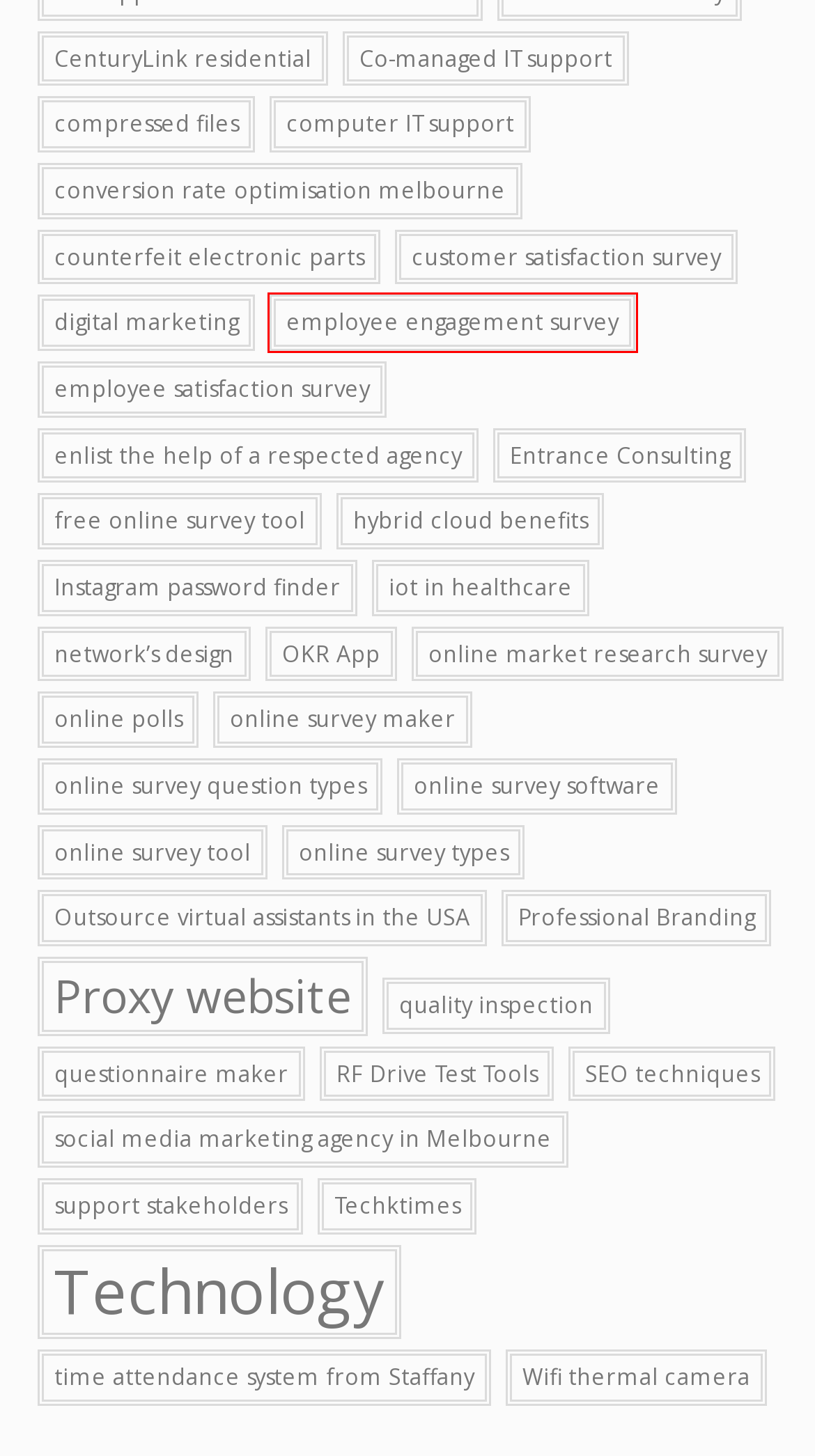Analyze the screenshot of a webpage featuring a red rectangle around an element. Pick the description that best fits the new webpage after interacting with the element inside the red bounding box. Here are the candidates:
A. hybrid cloud benefits Archives - Open Design CT
B. free online survey tool Archives - Open Design CT
C. Instagram password finder Archives - Open Design CT
D. employee engagement survey Archives - Open Design CT
E. computer IT support Archives - Open Design CT
F. online survey software Archives - Open Design CT
G. quality inspection Archives - Open Design CT
H. Professional Branding Archives - Open Design CT

D